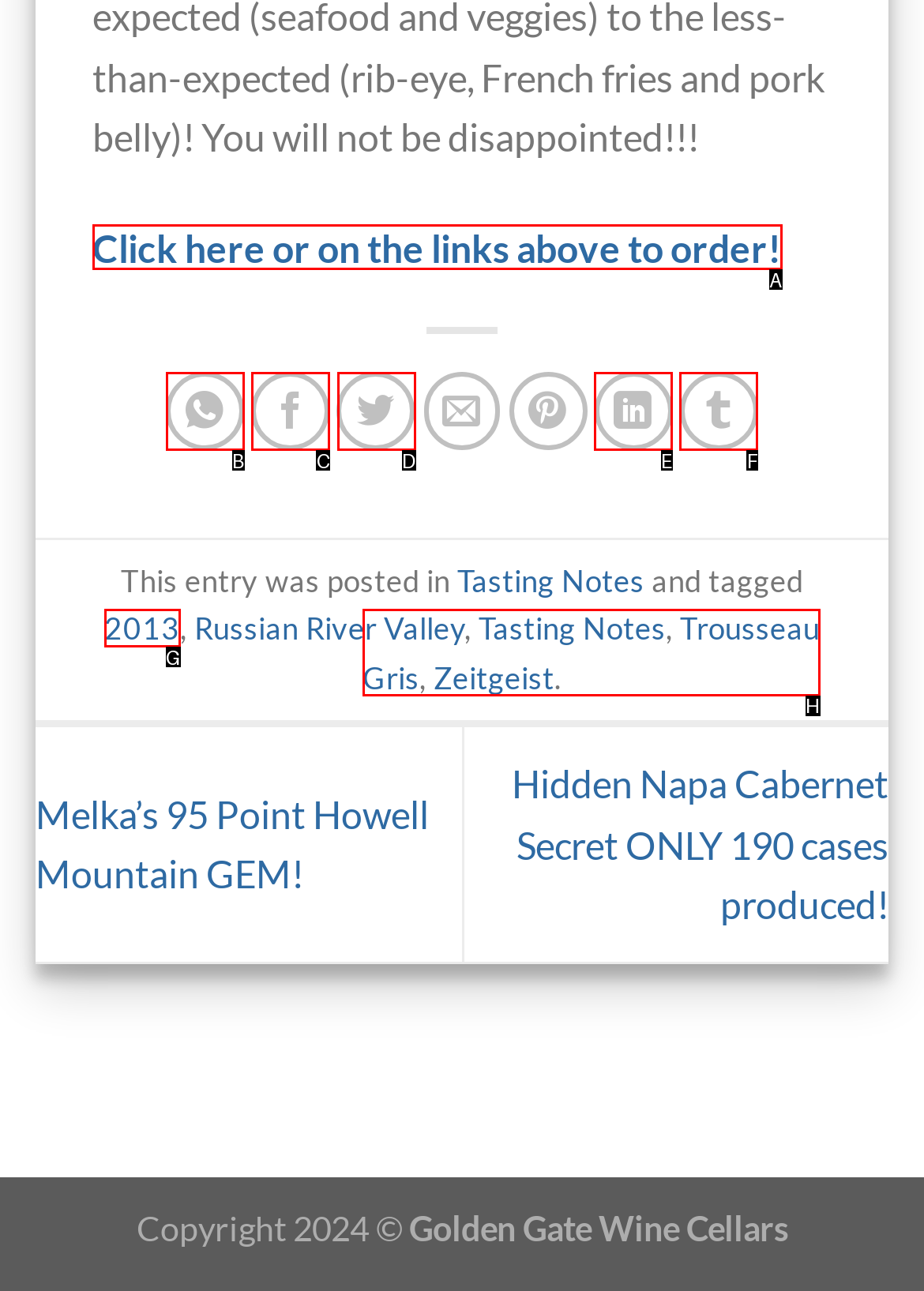Identify the UI element that best fits the description: Trousseau Gris
Respond with the letter representing the correct option.

H